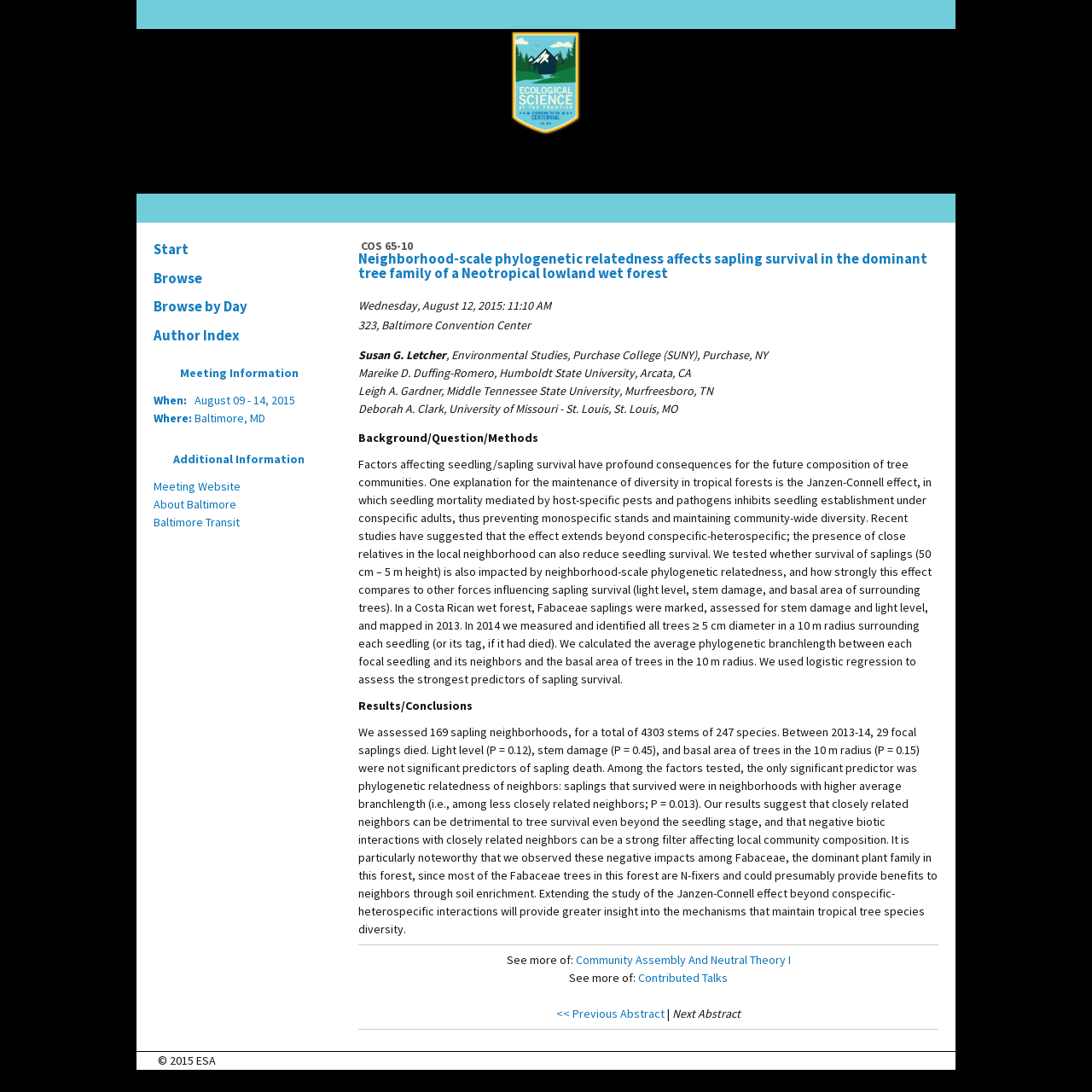What is the topic of the presentation?
Using the visual information, respond with a single word or phrase.

Phylogenetic relatedness and sapling survival